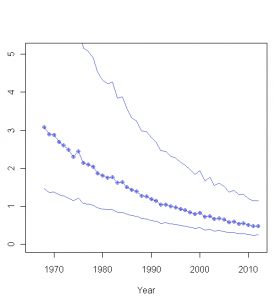Explain what the image portrays in a detailed manner.

The graph illustrates the population trends of the Allen’s Hummingbird over several decades, spanning from 1970 to 2010. It features two distinct lines: one depicting the overall population numbers and the other representing a smoothed trend line for clearer visualization. The blue dots indicate observed data points throughout the years, showing fluctuations in populations, highlighting a general decline since the late 20th century. The data underscores the conservation status of Allen's Hummingbird, which is currently listed as a species of Least Concern by the IUCN, yet emphasizes the need for ongoing monitoring due to habitat changes and competition with other species, such as Anna’s Hummingbird. The trends also reflect the impact of human activities and introduced plant species, like eucalyptus, that may provide essential food sources during certain seasons.